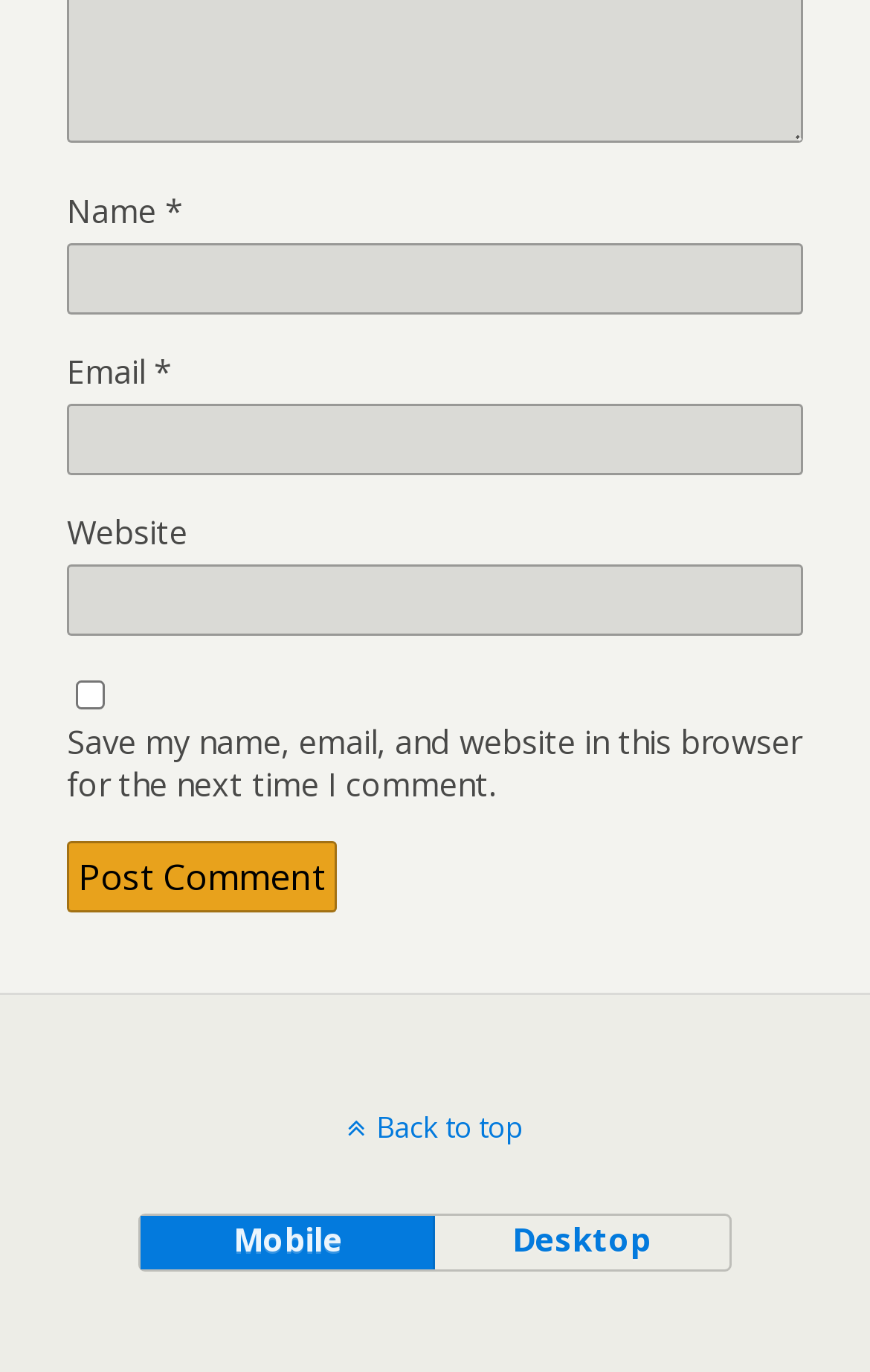Please find and report the bounding box coordinates of the element to click in order to perform the following action: "Input your email". The coordinates should be expressed as four float numbers between 0 and 1, in the format [left, top, right, bottom].

[0.077, 0.295, 0.923, 0.347]